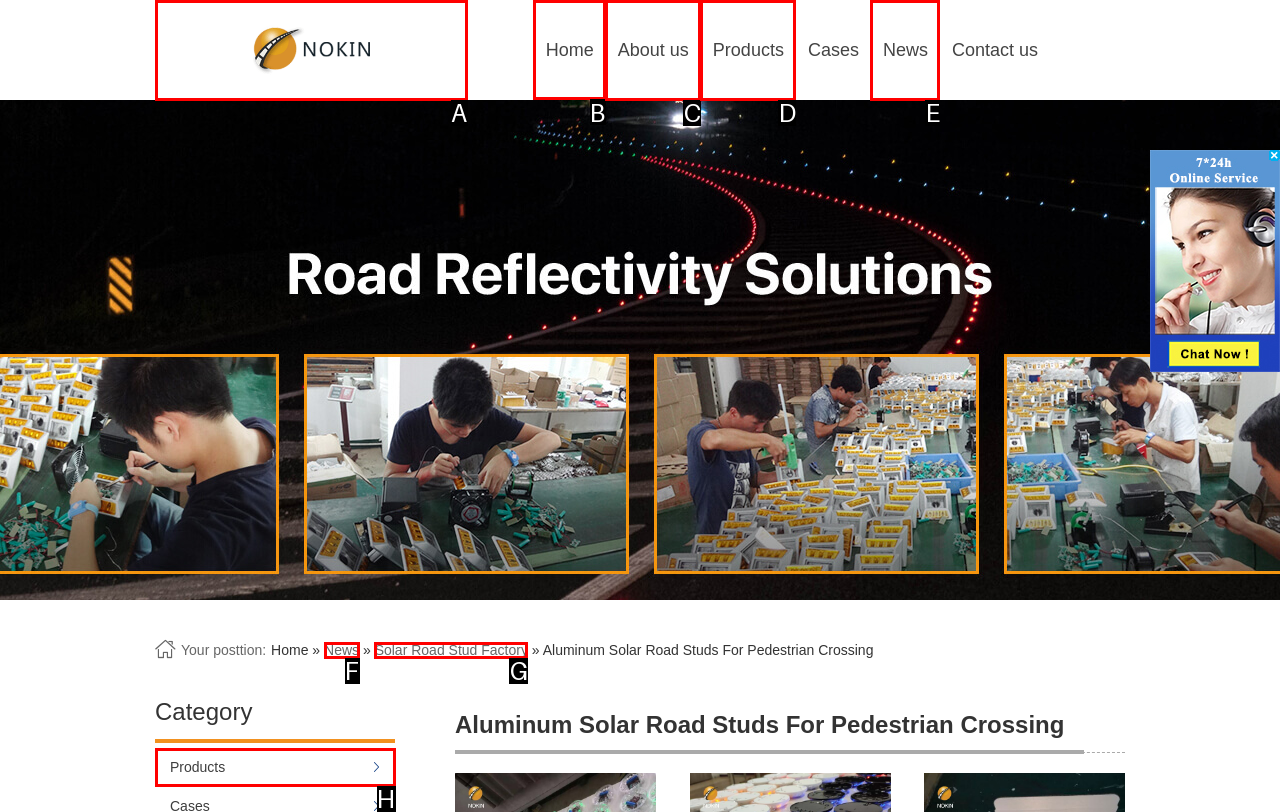Select the correct option from the given choices to perform this task: Click the 'Home' link. Provide the letter of that option.

B